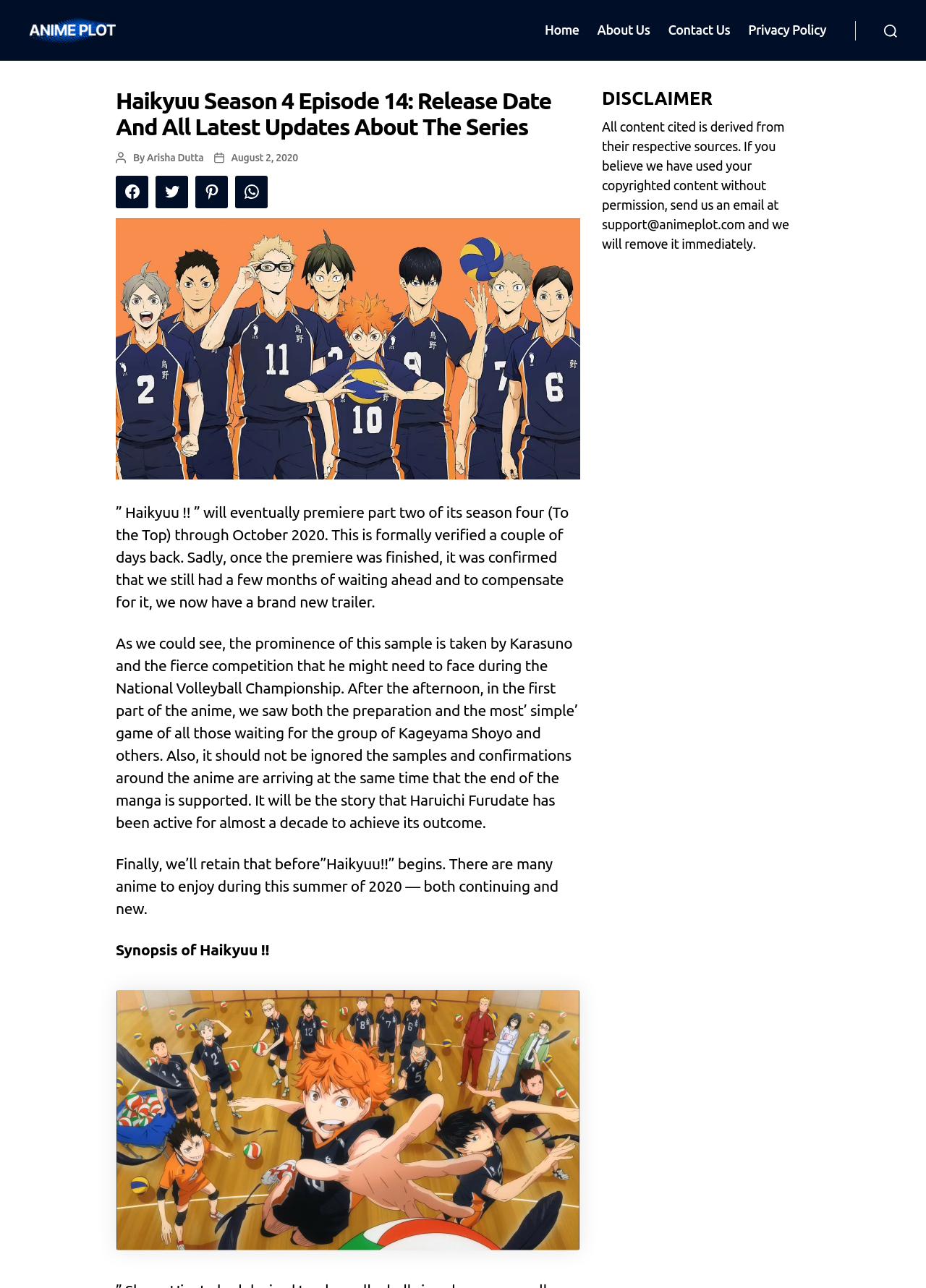Locate the bounding box coordinates of the clickable region necessary to complete the following instruction: "Click the 'Arisha Dutta' link". Provide the coordinates in the format of four float numbers between 0 and 1, i.e., [left, top, right, bottom].

[0.159, 0.118, 0.22, 0.127]